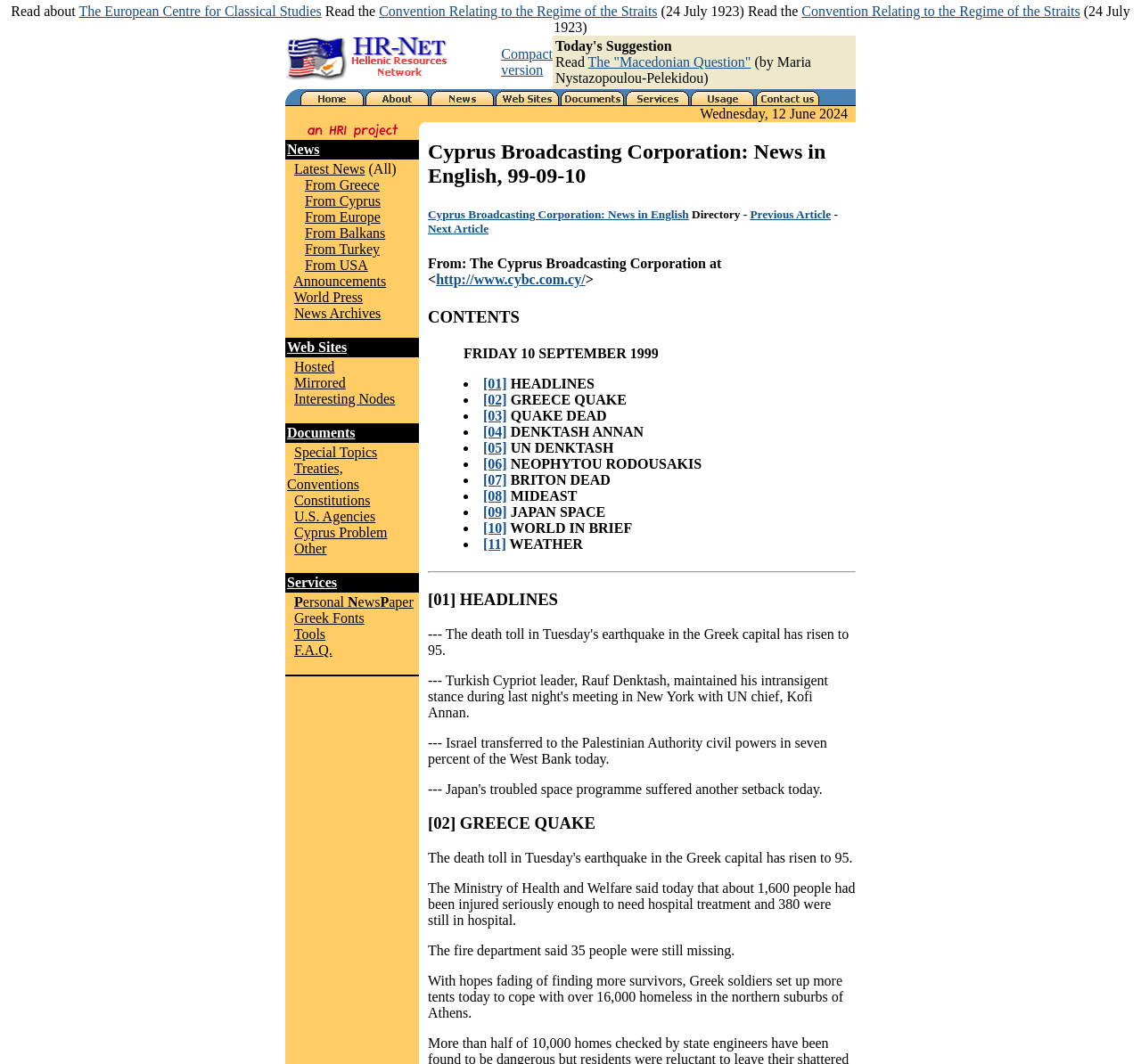Refer to the element description From Greece and identify the corresponding bounding box in the screenshot. Format the coordinates as (top-left x, top-left y, bottom-right x, bottom-right y) with values in the range of 0 to 1.

[0.267, 0.167, 0.333, 0.181]